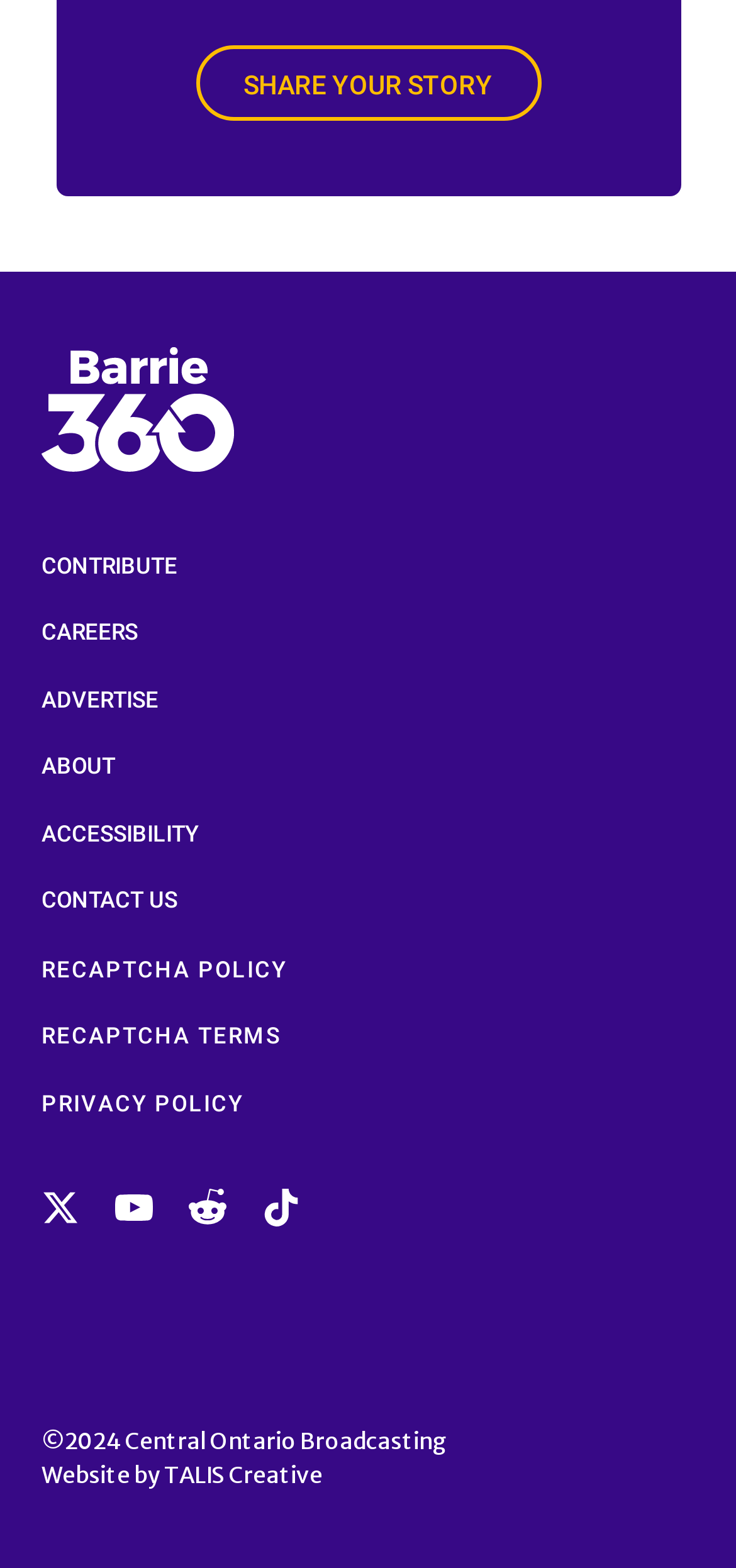What is the first link on the webpage?
Give a one-word or short-phrase answer derived from the screenshot.

SHARE YOUR STORY